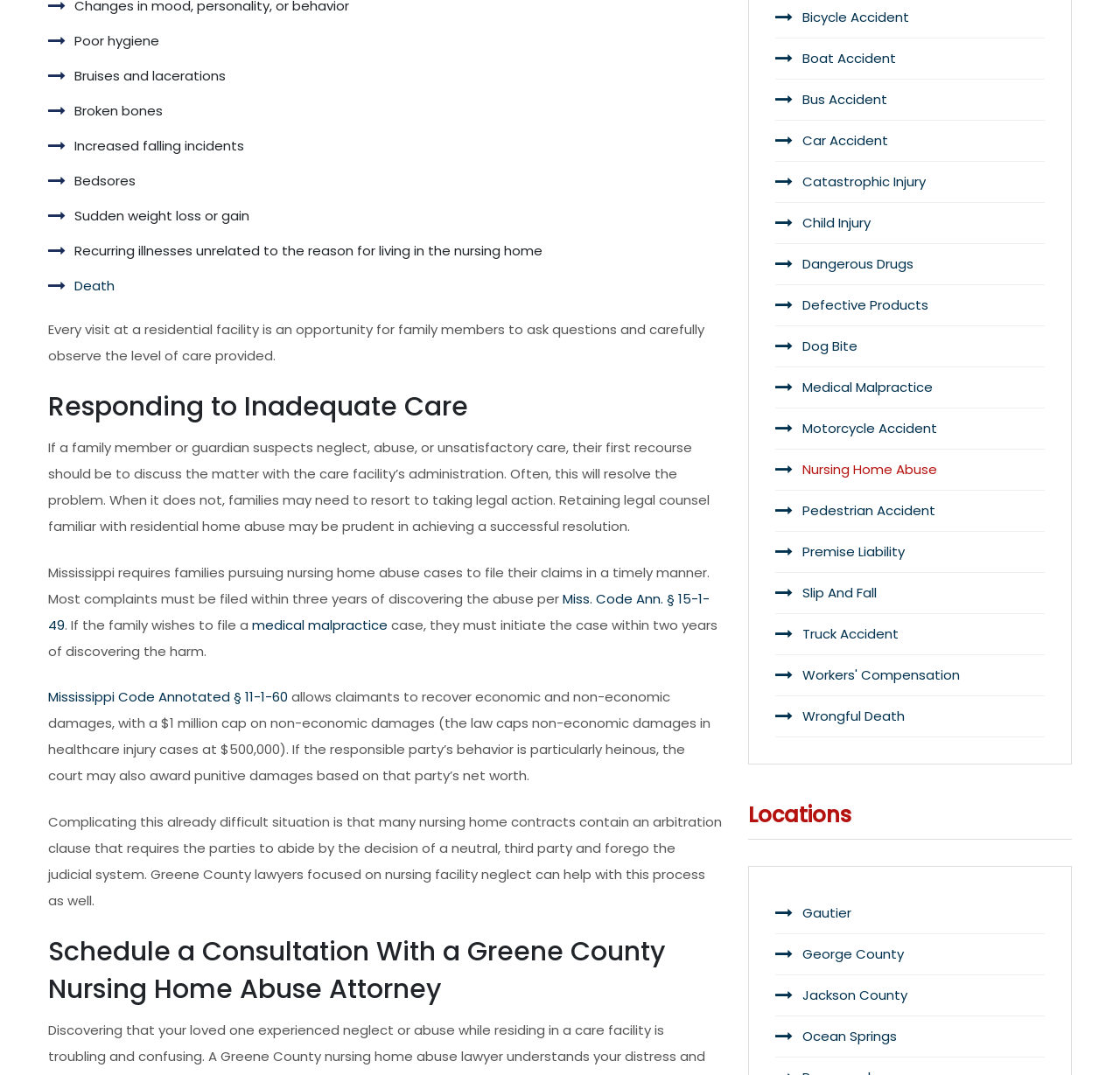What is the time limit for filing a nursing home abuse case in Mississippi?
Based on the image, respond with a single word or phrase.

Three years